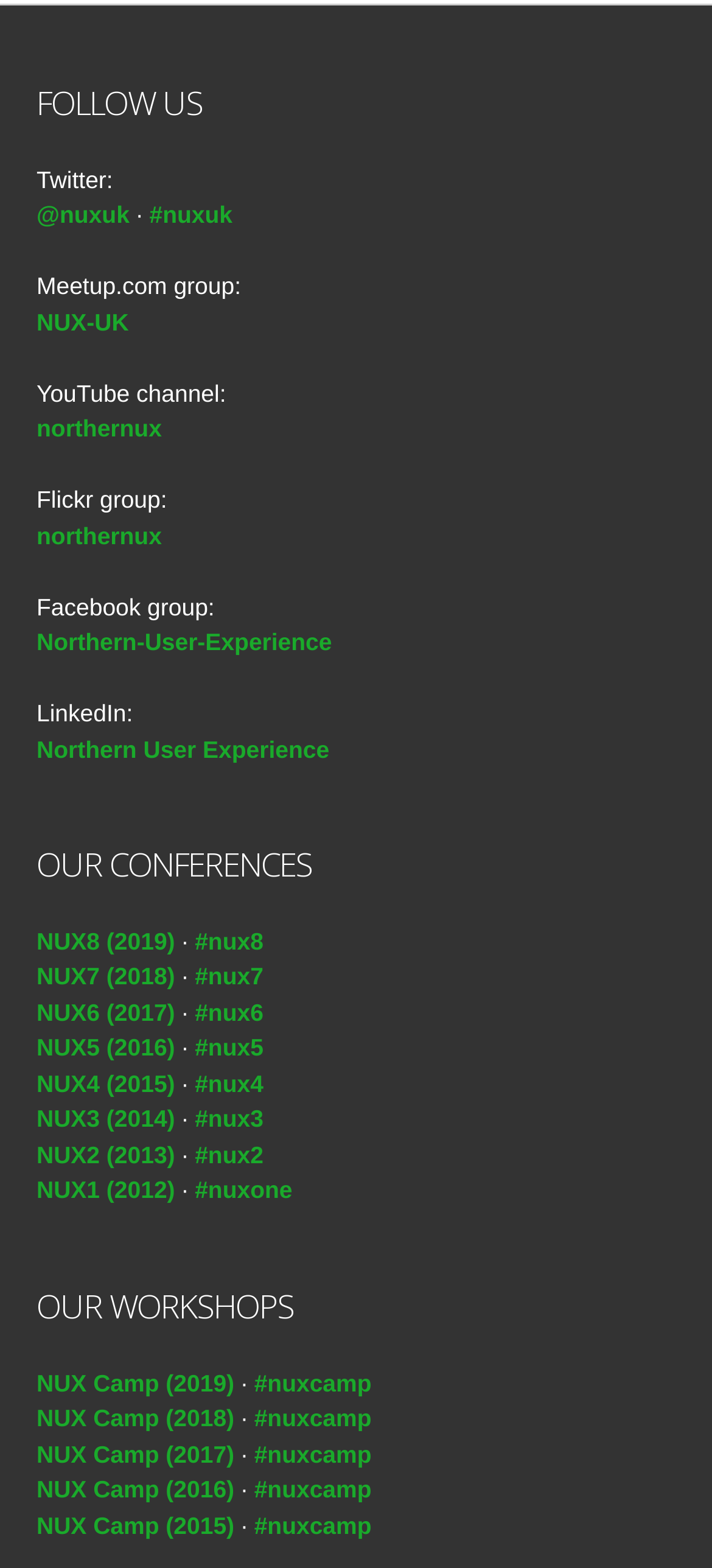How many years of conferences are listed?
Utilize the image to construct a detailed and well-explained answer.

I counted the number of years of conferences listed under the 'OUR CONFERENCES' heading, which includes 2012, 2013, 2014, 2015, 2016, 2017, 2018, and 2019.